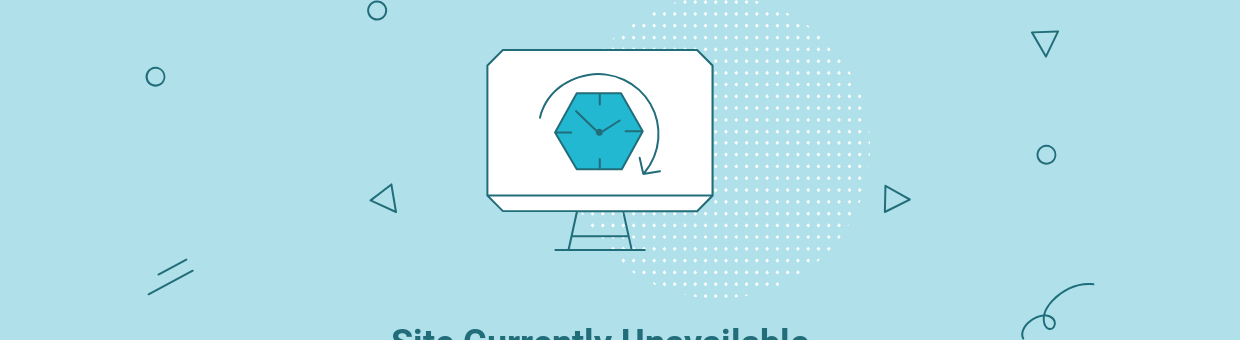What shape is the icon on the computer monitor?
Please provide a comprehensive answer based on the information in the image.

The caption describes the icon on the computer monitor as being of a hexagonal shape, which symbolizes time or a temporary delay.